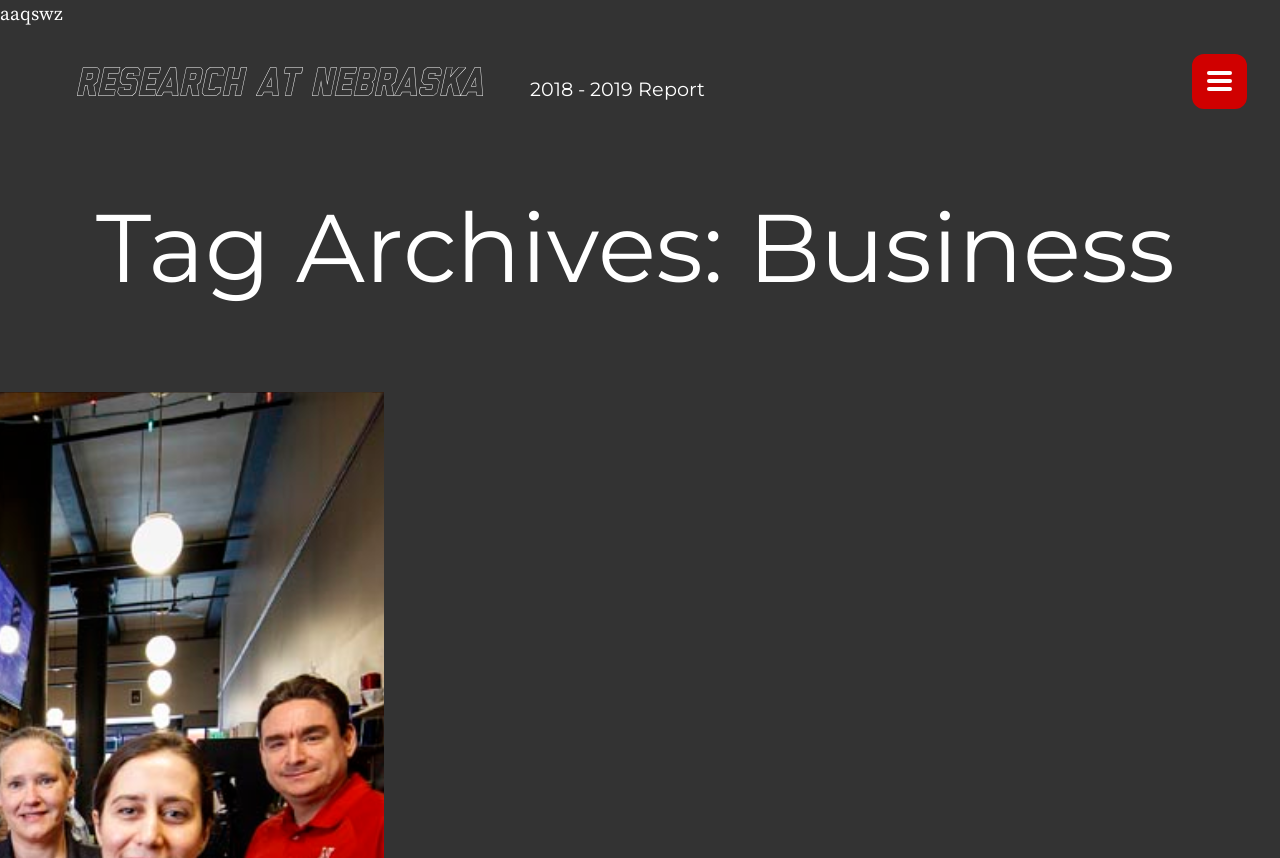Extract the primary headline from the webpage and present its text.

Tag Archives: Business